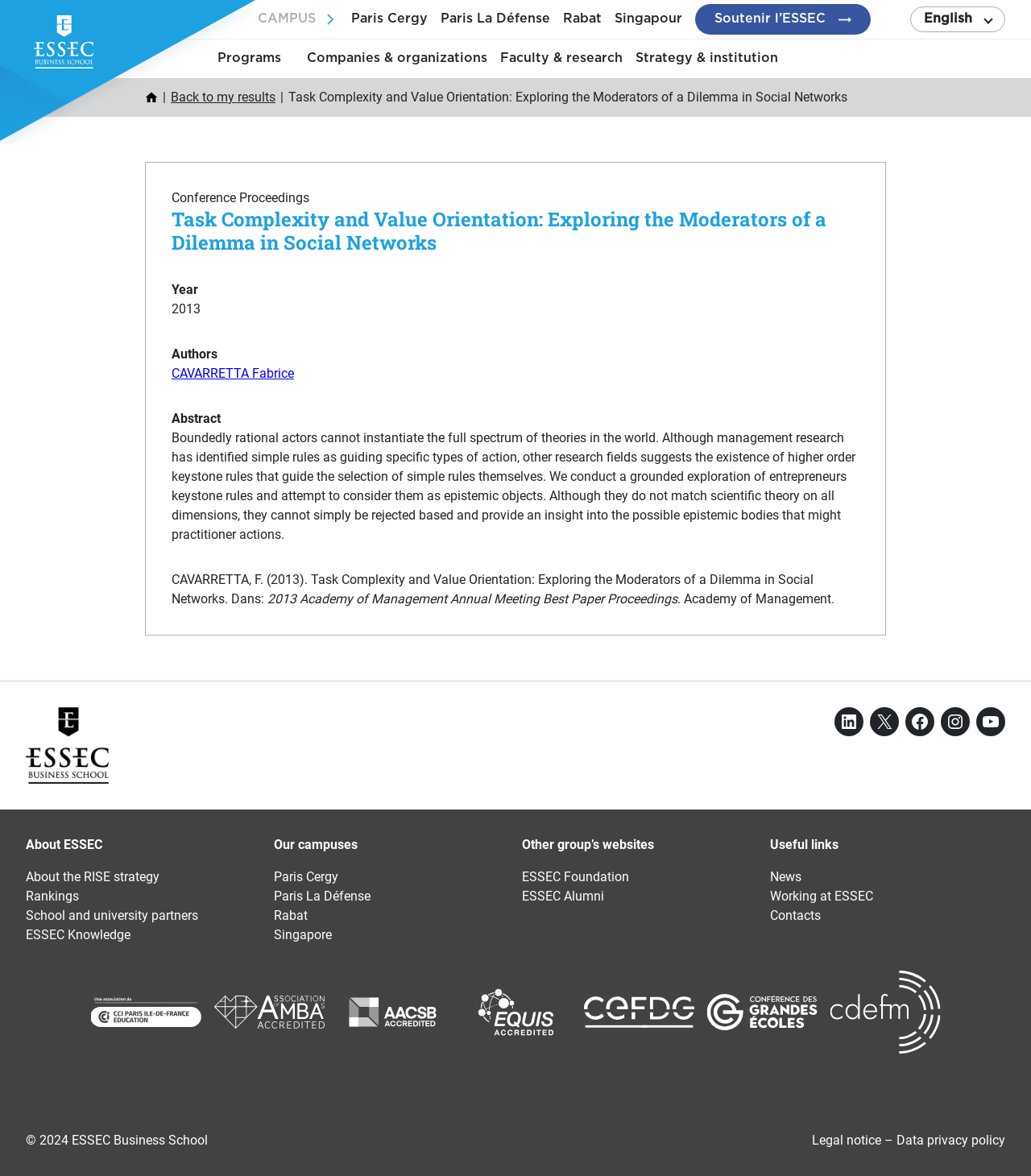Identify the bounding box coordinates of the section to be clicked to complete the task described by the following instruction: "View the previous post". The coordinates should be four float numbers between 0 and 1, formatted as [left, top, right, bottom].

None